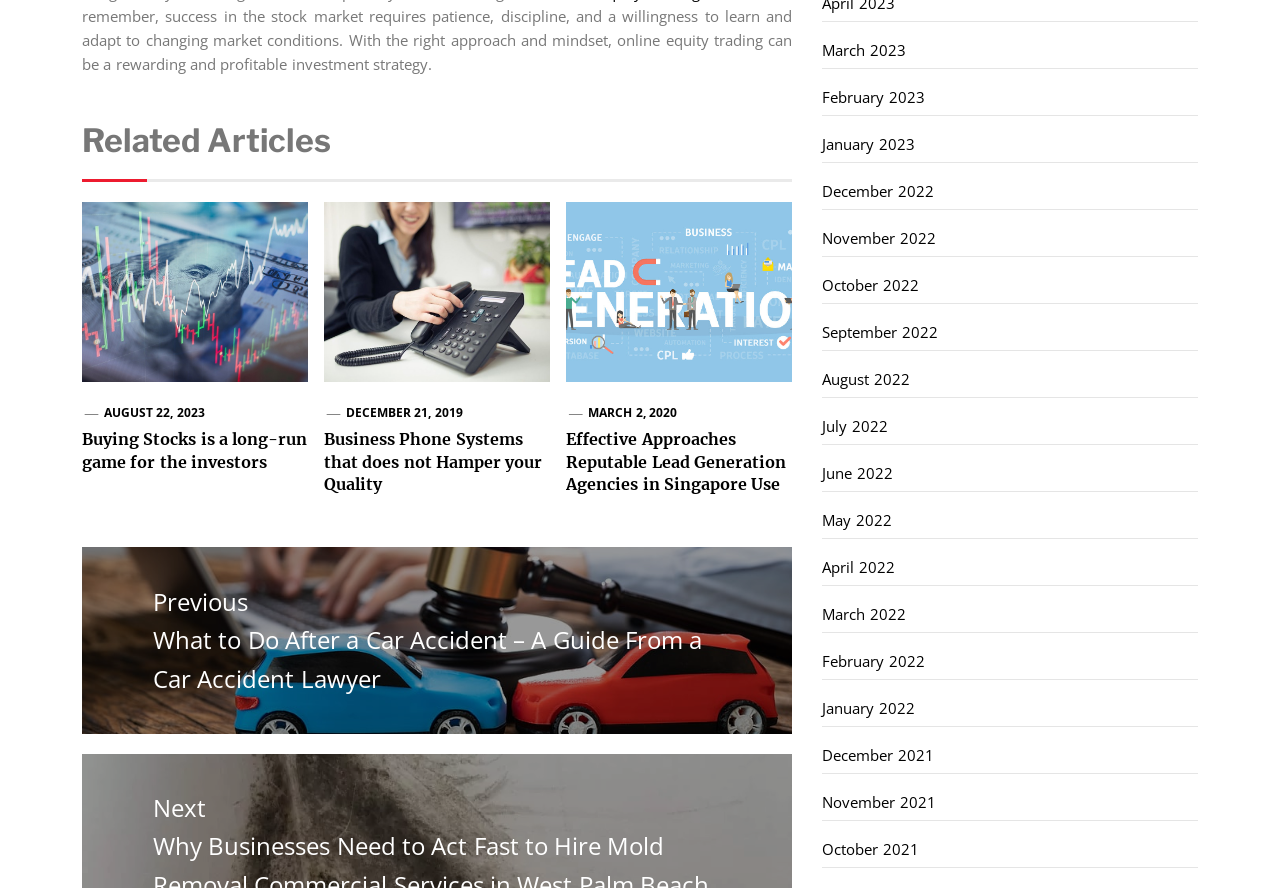Pinpoint the bounding box coordinates of the clickable area needed to execute the instruction: "View posts from March 2023". The coordinates should be specified as four float numbers between 0 and 1, i.e., [left, top, right, bottom].

[0.642, 0.036, 0.936, 0.077]